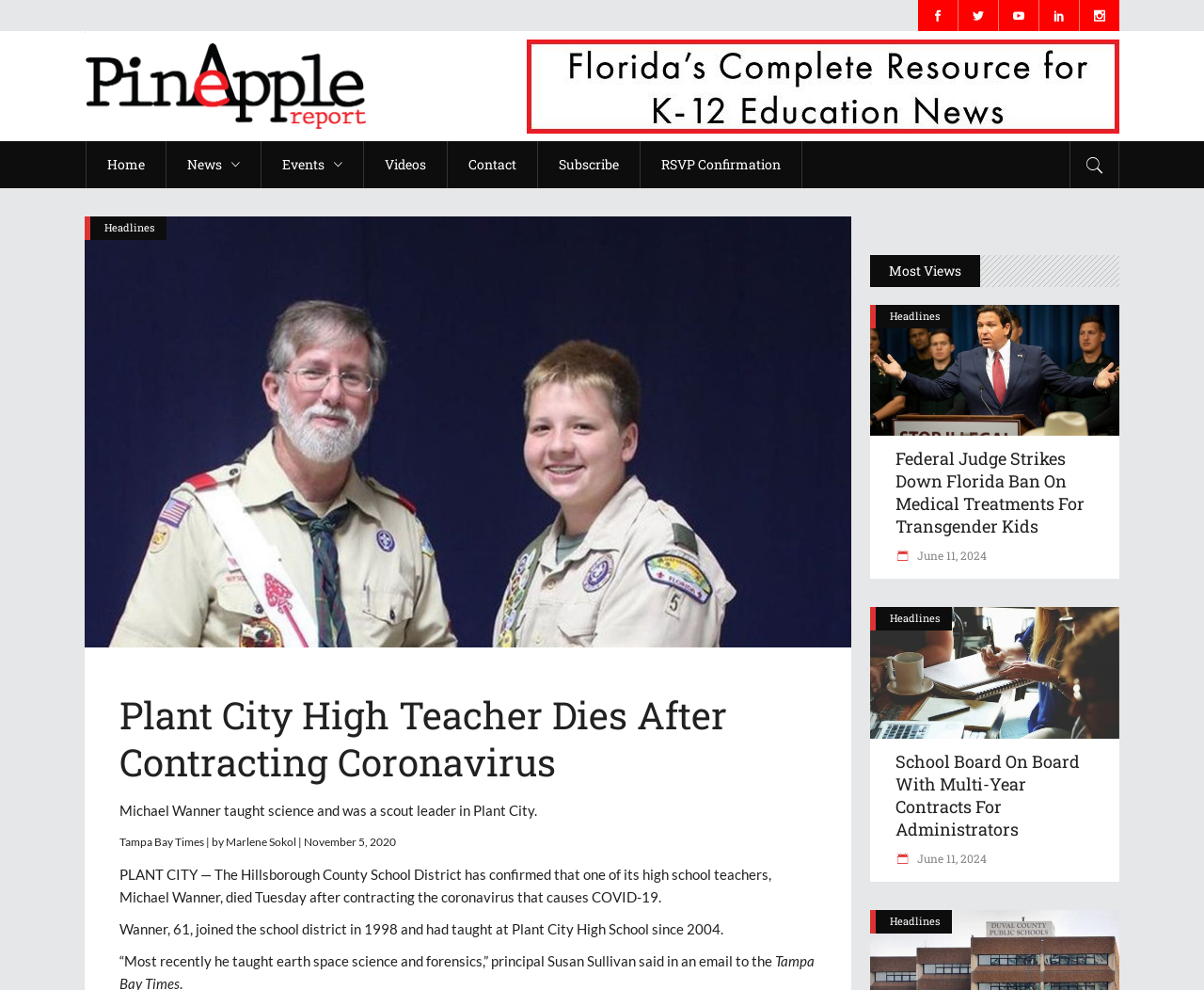Identify the bounding box coordinates of the specific part of the webpage to click to complete this instruction: "Read the news about Plant City High Teacher Dies After Contracting Coronavirus".

[0.099, 0.699, 0.678, 0.794]